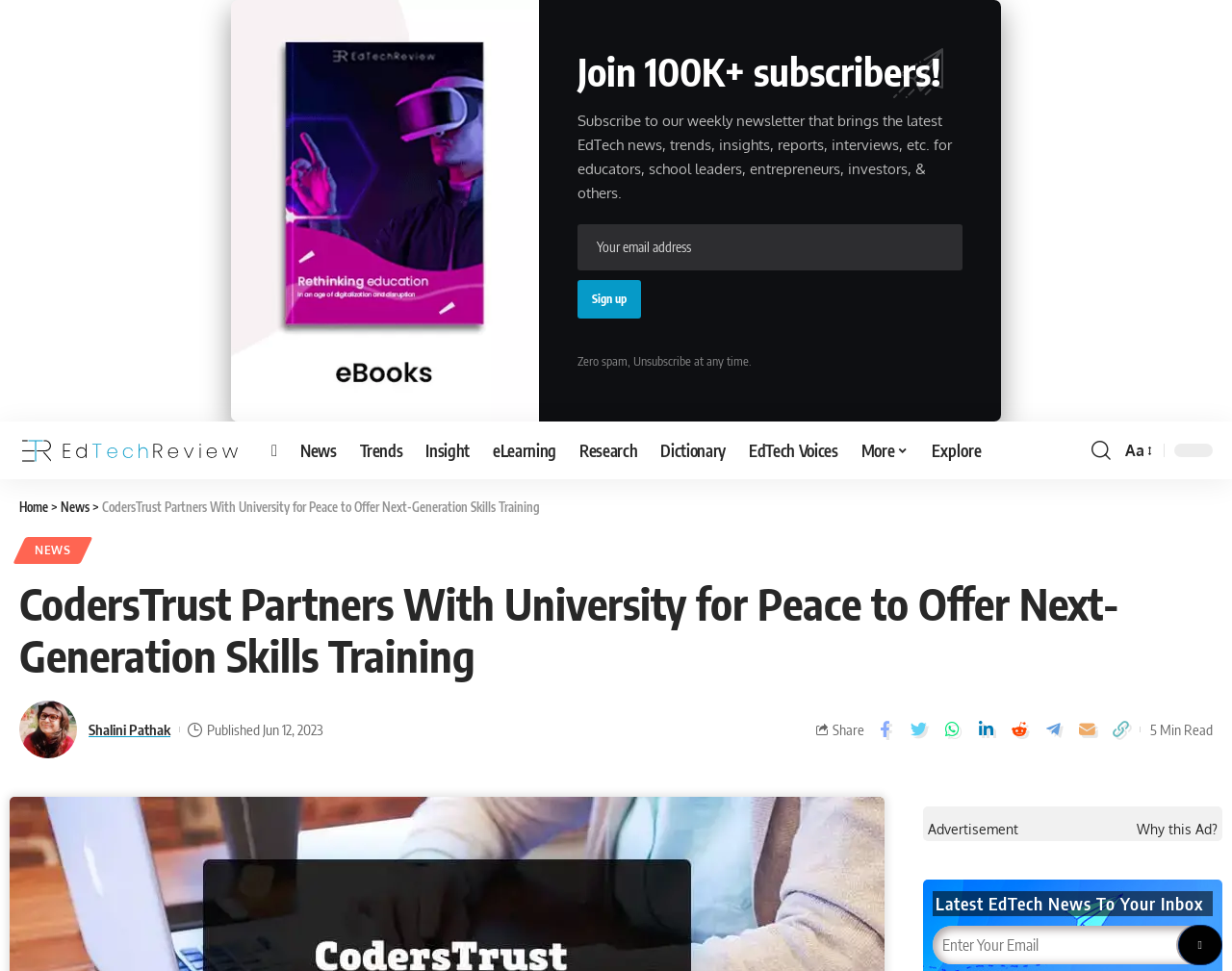Please identify the bounding box coordinates of the element's region that should be clicked to execute the following instruction: "go to previous page". The bounding box coordinates must be four float numbers between 0 and 1, i.e., [left, top, right, bottom].

None